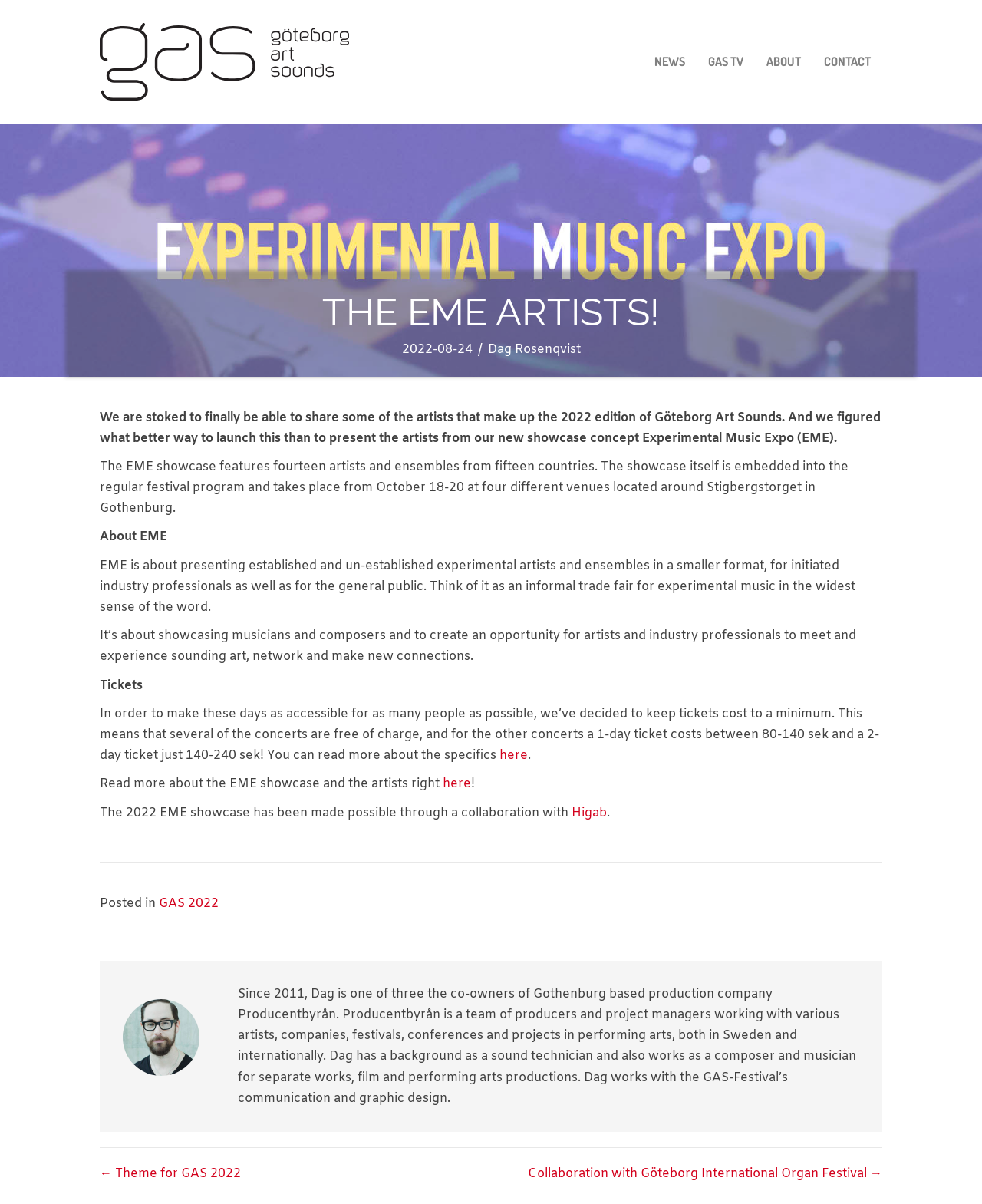Construct a comprehensive description capturing every detail on the webpage.

The webpage is about the Göteborg Art Sounds Festival, specifically the 2022 edition. At the top, there is a header menu with links to "NEWS", "GAS TV", "ABOUT", and "CONTACT". Below the header, there is a large heading "THE EME ARTISTS!" and a date "2022-08-24". 

To the right of the date, there is a link to "Dag Rosenqvist". Below the heading, there is a paragraph of text that introduces the Experimental Music Expo (EME) showcase, which features 14 artists and ensembles from 15 countries. The text also explains that the showcase will take place from October 18-20 at four different venues in Gothenburg.

Following this introduction, there are several paragraphs of text that provide more information about the EME showcase, including its purpose and what it offers. There are also links to read more about the showcase and the artists, as well as a mention of ticket prices.

In the lower middle section of the page, there is a section about the collaboration with "Higab" that made the 2022 EME showcase possible. Below this, there is a link to "GAS 2022" and a section about Dag Rosenqvist, one of the co-owners of Producentbyrån, a production company based in Gothenburg.

At the very bottom of the page, there is a navigation menu for posts, with links to previous and next posts, including "Theme for GAS 2022" and "Collaboration with Göteborg International Organ Festival".